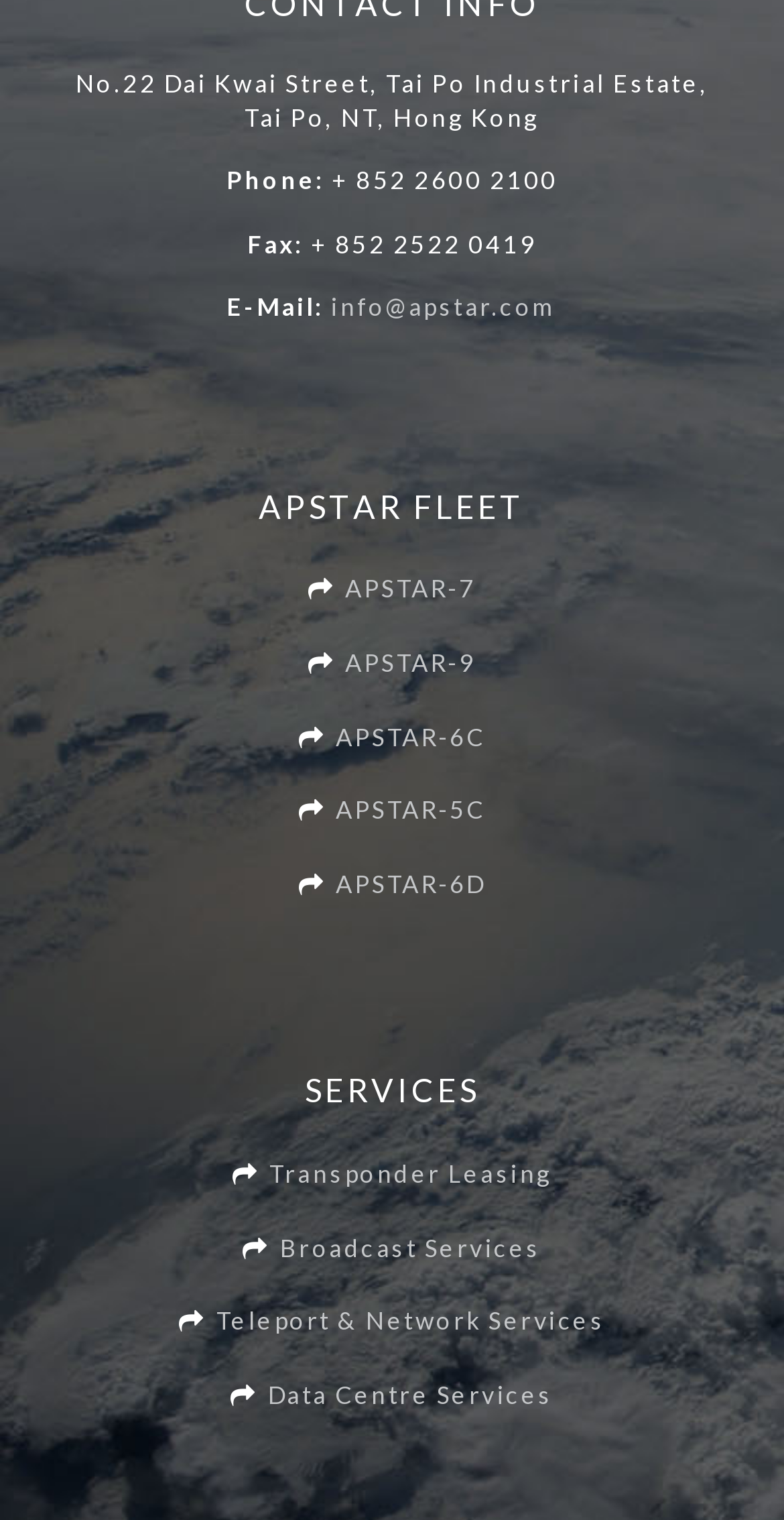Using the format (top-left x, top-left y, bottom-right x, bottom-right y), provide the bounding box coordinates for the described UI element. All values should be floating point numbers between 0 and 1: APSTAR-6D

[0.428, 0.571, 0.619, 0.591]